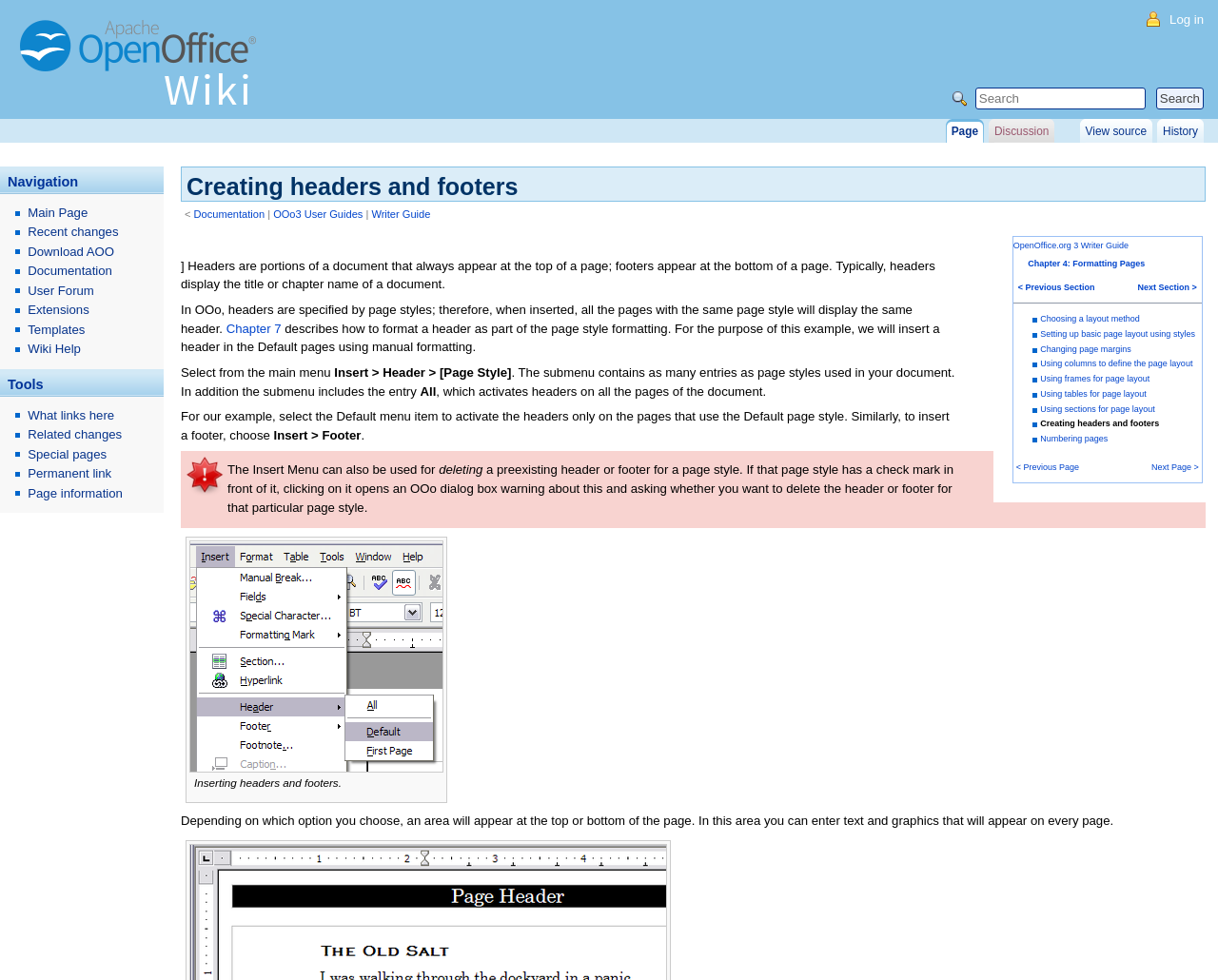Answer the following inquiry with a single word or phrase:
What can you enter in the area that appears at the top or bottom of the page?

Text and graphics